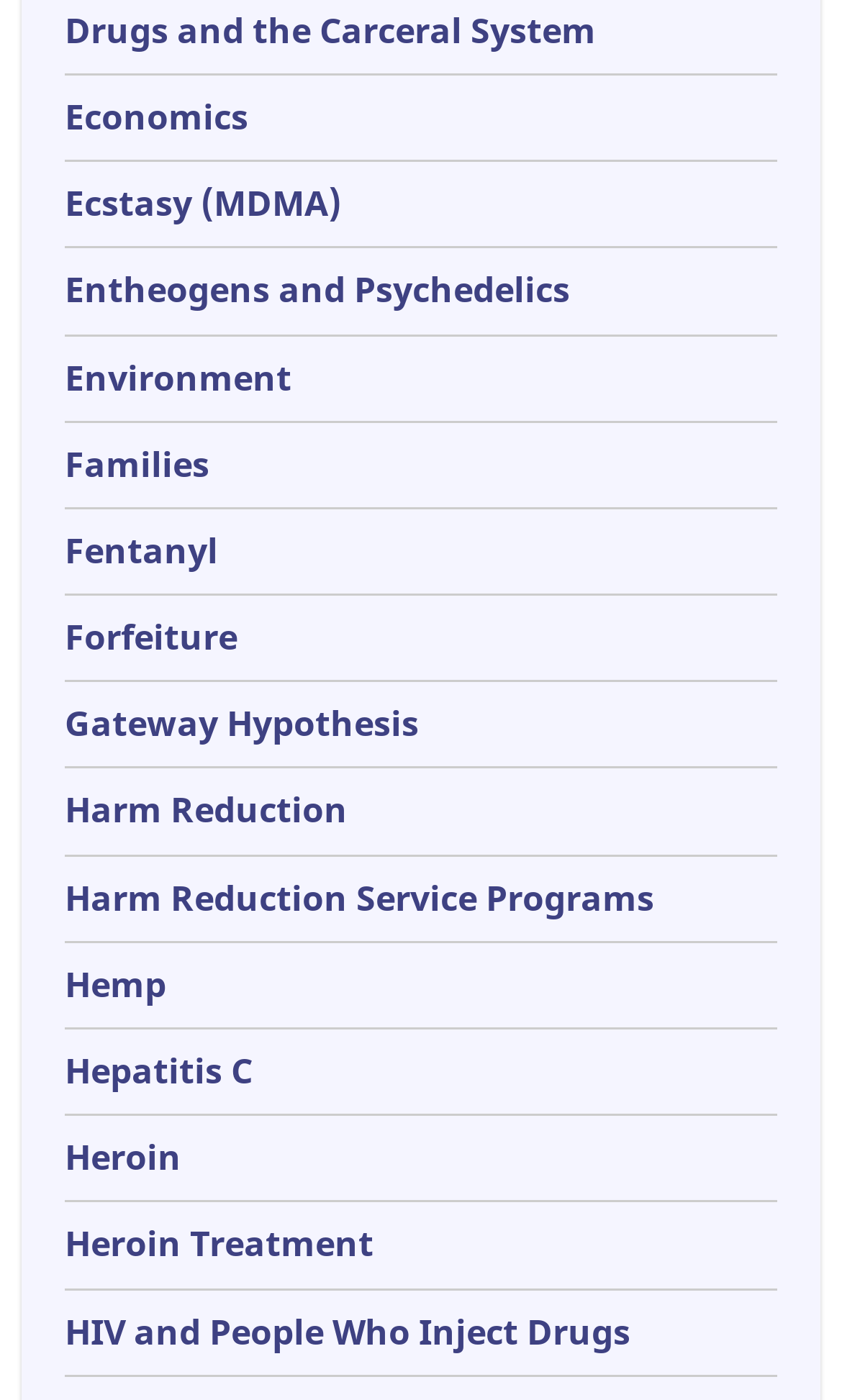Please find the bounding box coordinates in the format (top-left x, top-left y, bottom-right x, bottom-right y) for the given element description. Ensure the coordinates are floating point numbers between 0 and 1. Description: aria-label="eHotelier_full_colour"

None